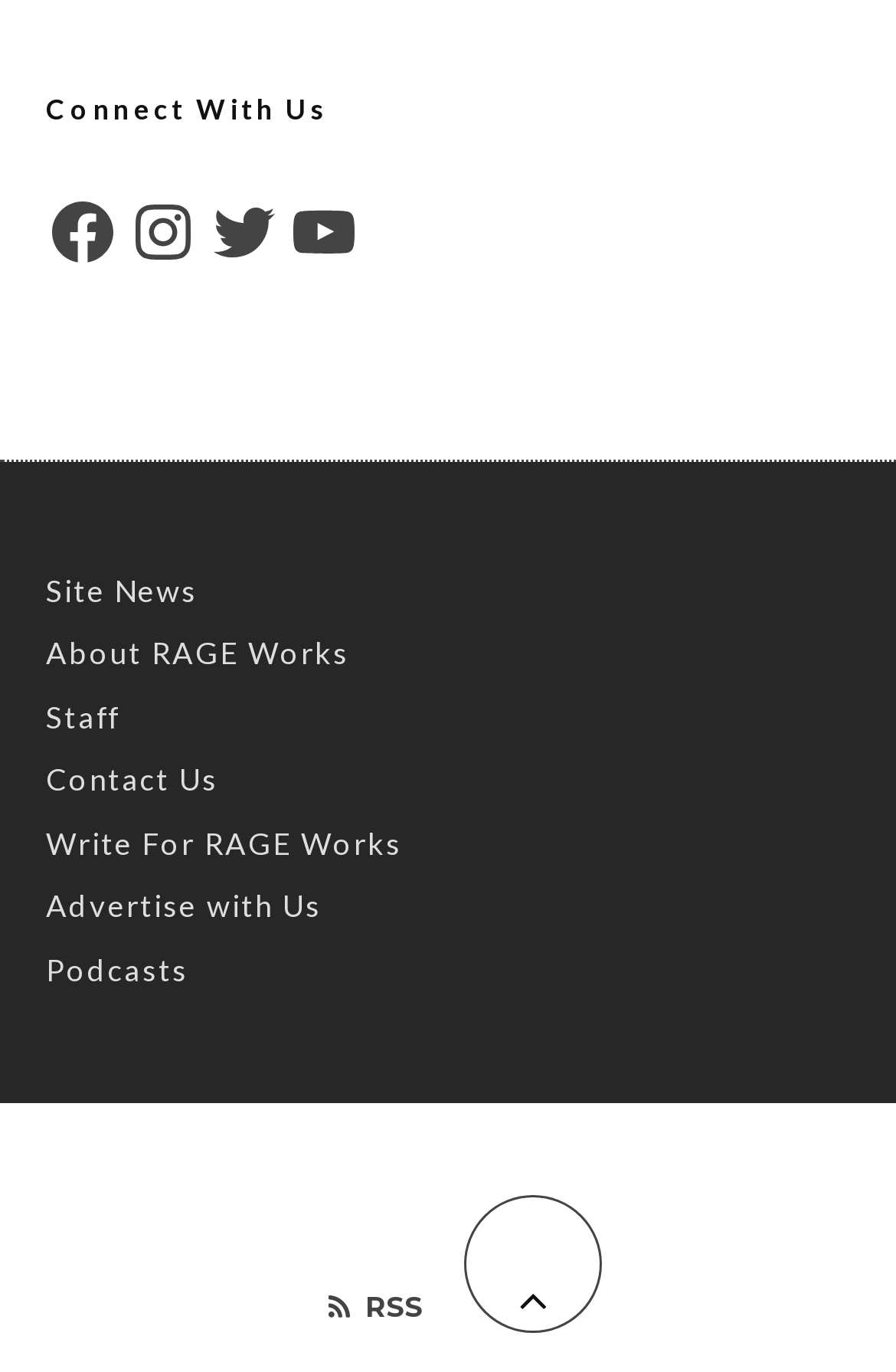Specify the bounding box coordinates of the area to click in order to execute this command: 'Read Site News'. The coordinates should consist of four float numbers ranging from 0 to 1, and should be formatted as [left, top, right, bottom].

[0.051, 0.416, 0.221, 0.443]